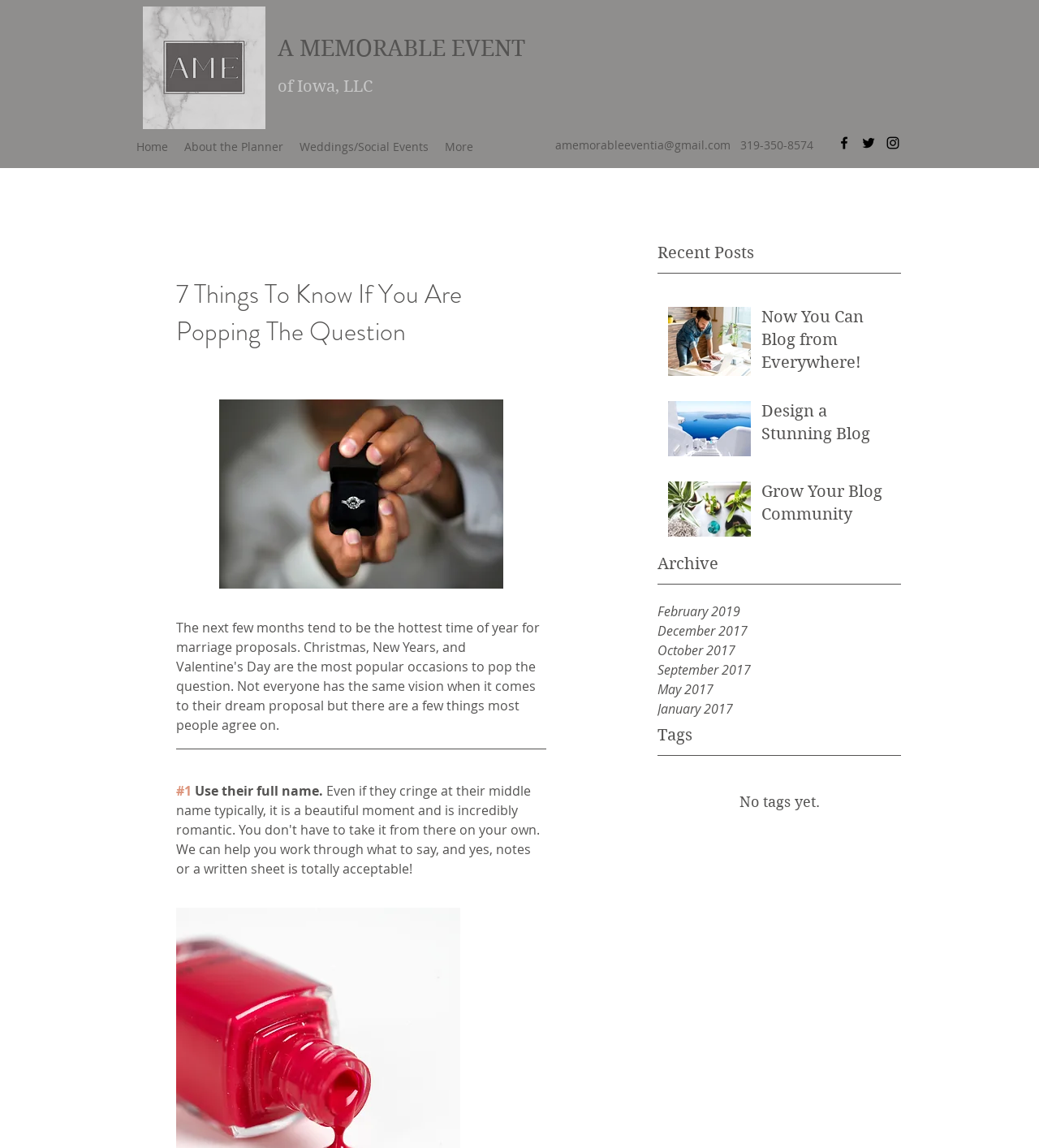Please give a short response to the question using one word or a phrase:
What is the logo image URL?

StallmanABRVLogo4.jpg